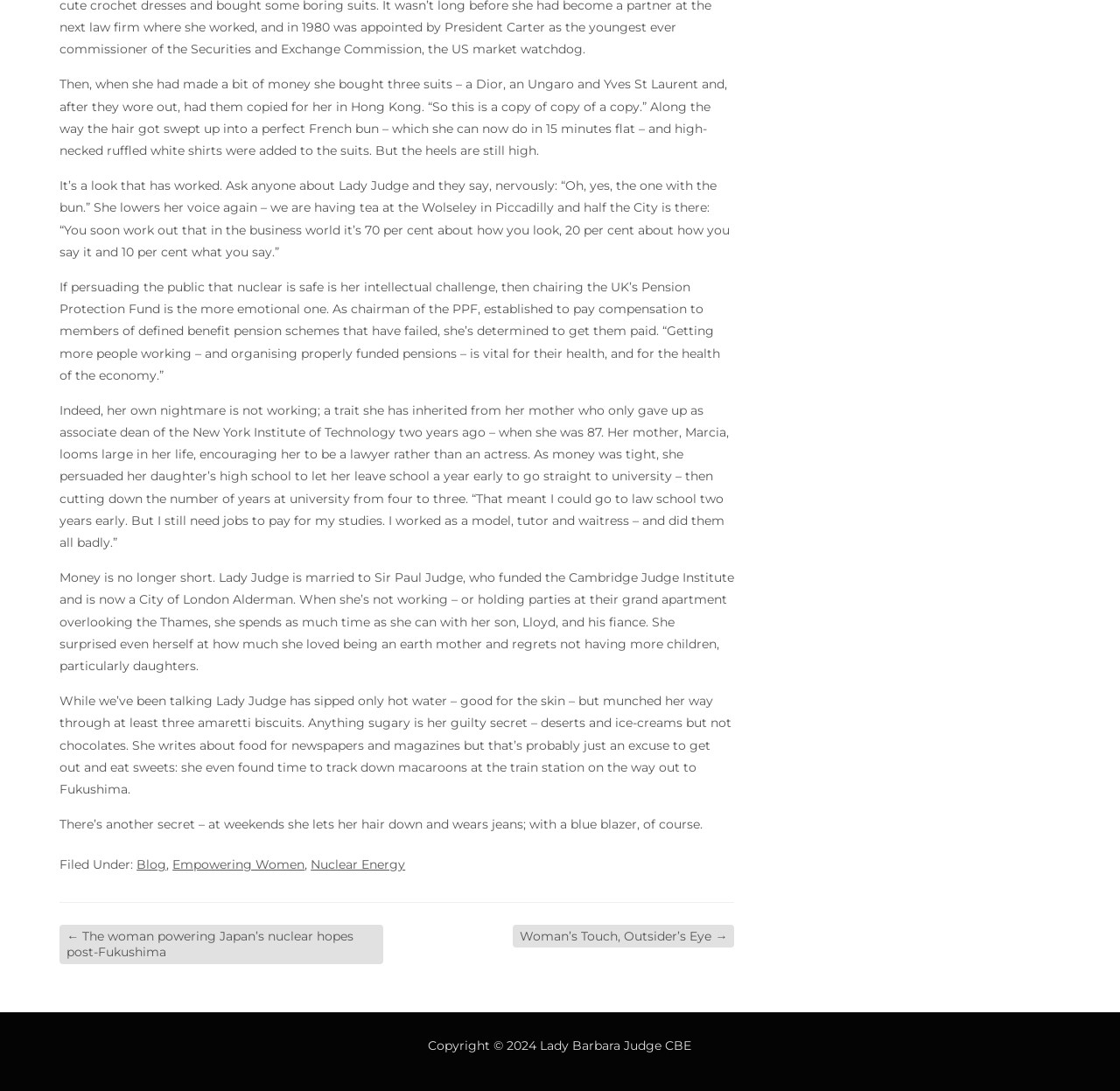What is Lady Judge's intellectual challenge?
Refer to the image and offer an in-depth and detailed answer to the question.

According to the text, Lady Judge's intellectual challenge is persuading the public that nuclear is safe, which is mentioned in the context of her work in the nuclear industry.